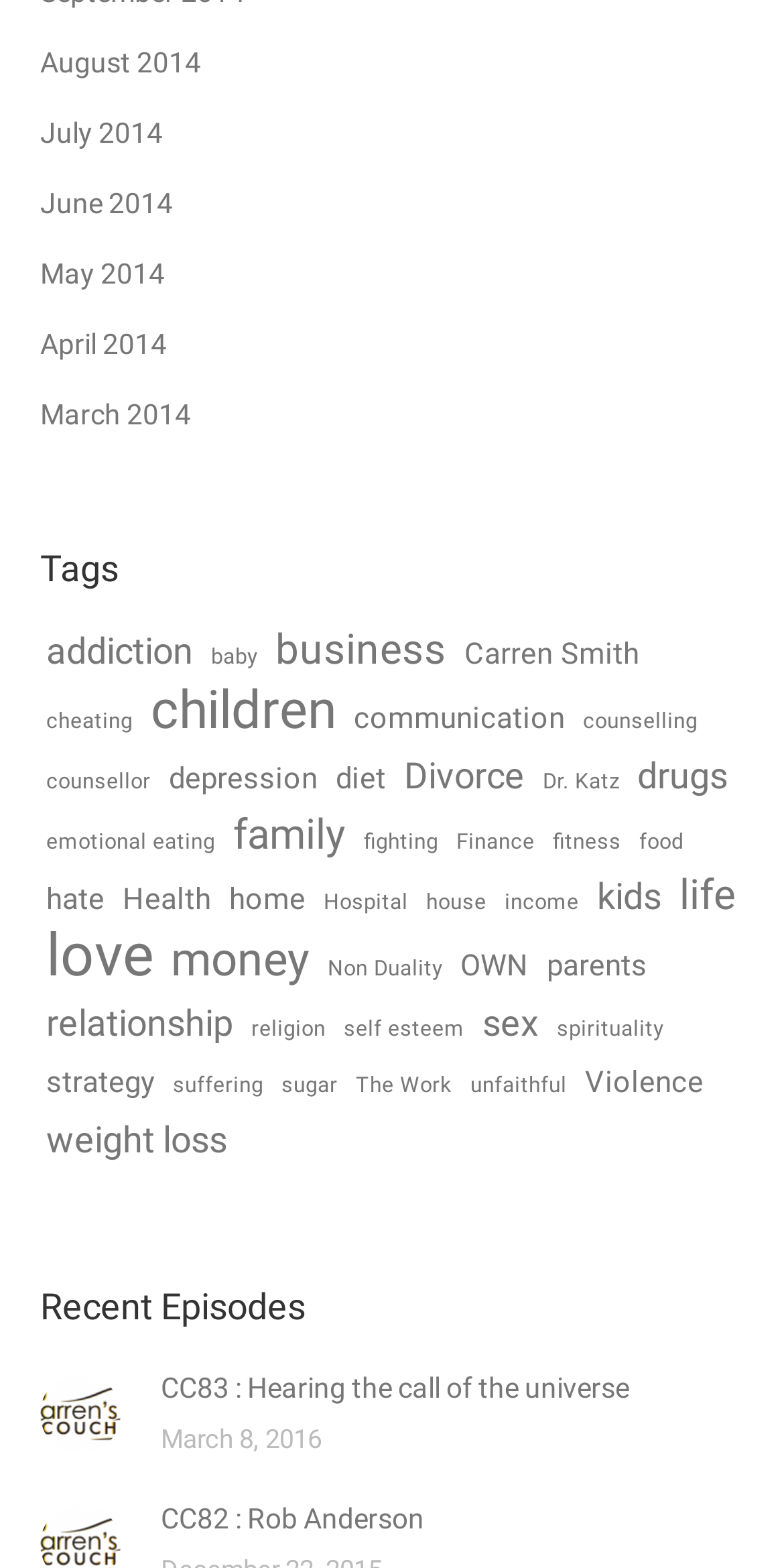Please specify the bounding box coordinates for the clickable region that will help you carry out the instruction: "Explore the 'love' category".

[0.051, 0.593, 0.203, 0.626]